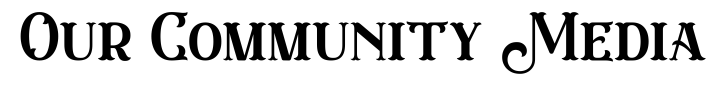Explain the details of the image you are viewing.

The image features the bold and stylized text "Our Community Media," serving as a prominent header or logo on a webpage. This design likely reflects a focus on local news, events, and information pertinent to the community it represents. The choice of font adds an elegant and recognizable touch, suggesting an emphasis on community engagement and storytelling. Positioned centrally at the top of the section, it draws attention and reinforces the website’s commitment to local journalism and media coverage.